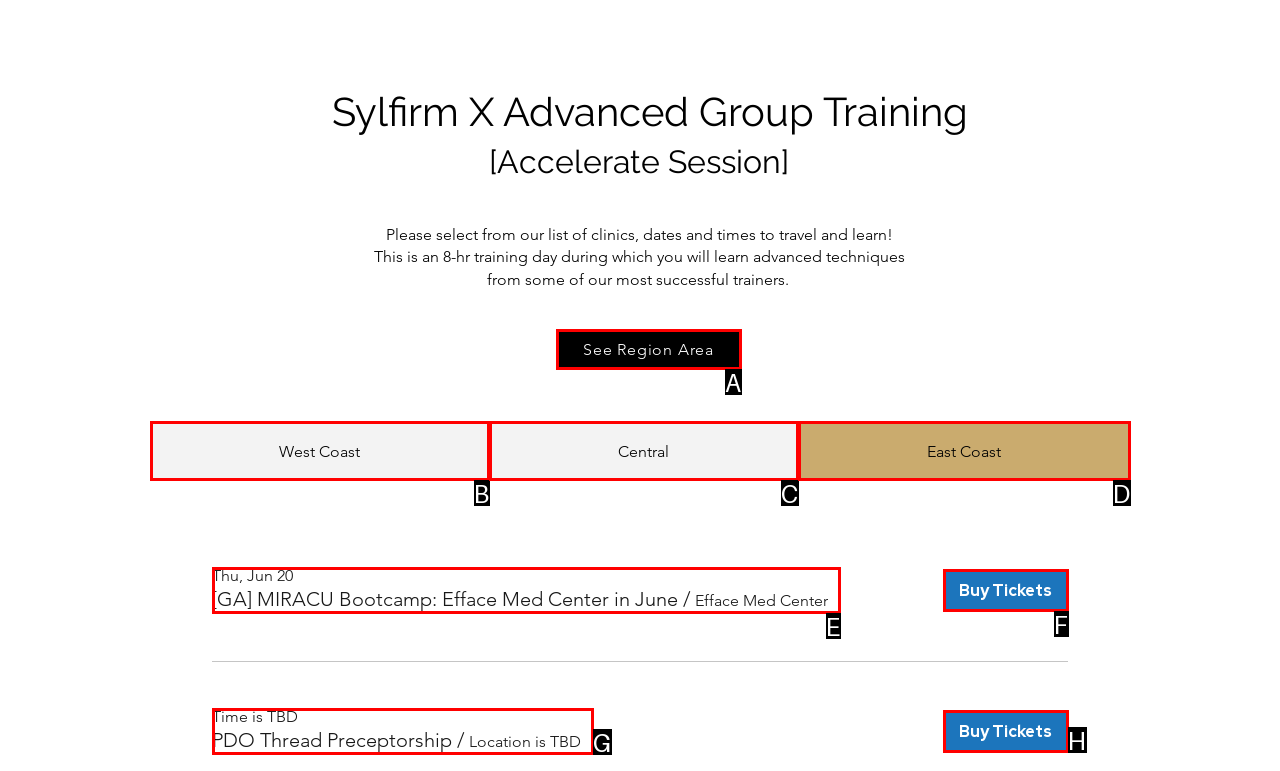Choose the HTML element that best fits the given description: parent_node: Contact us via WhatsApp. Answer by stating the letter of the option.

None